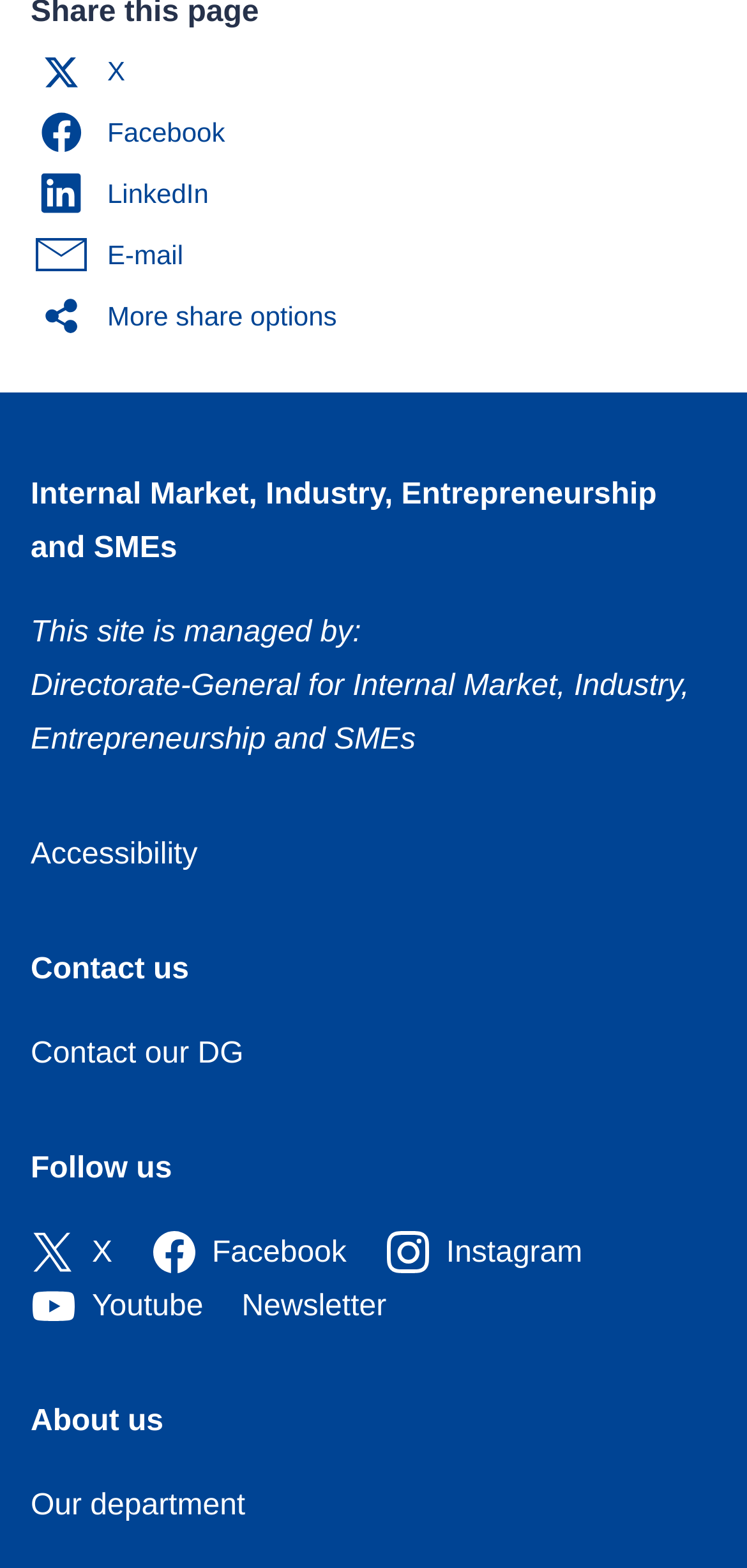How many share options are available?
Carefully examine the image and provide a detailed answer to the question.

I found the answer by looking at the button element with the description 'More share options' and its adjacent button elements with descriptions 'X', 'Facebook', 'LinkedIn', and 'E-mail'.